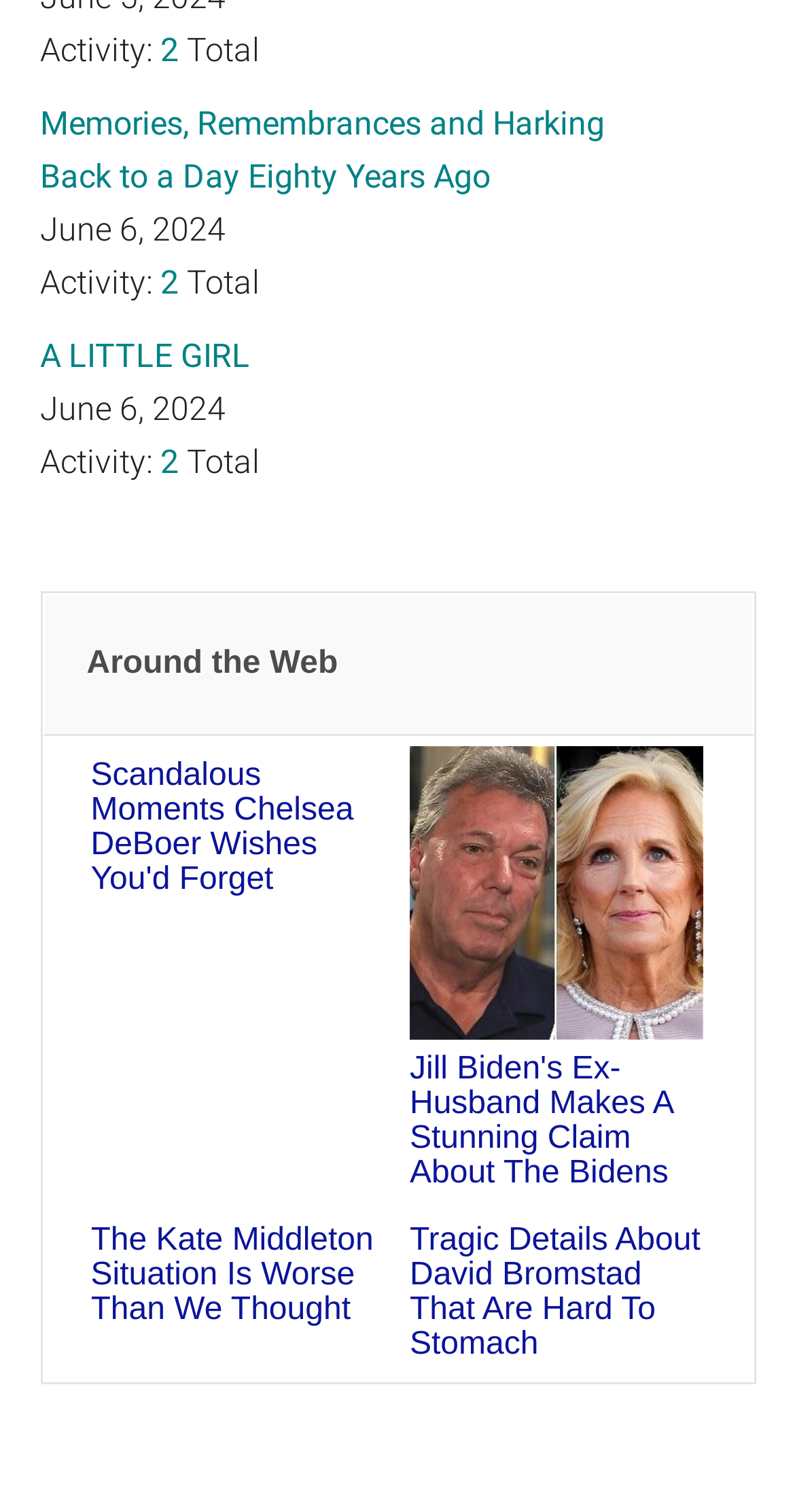Use a single word or phrase to answer the question: 
What is the text of the element below 'Around the Web'?

Scandalous Moments Chelsea DeBoer Wishes You'd Forget